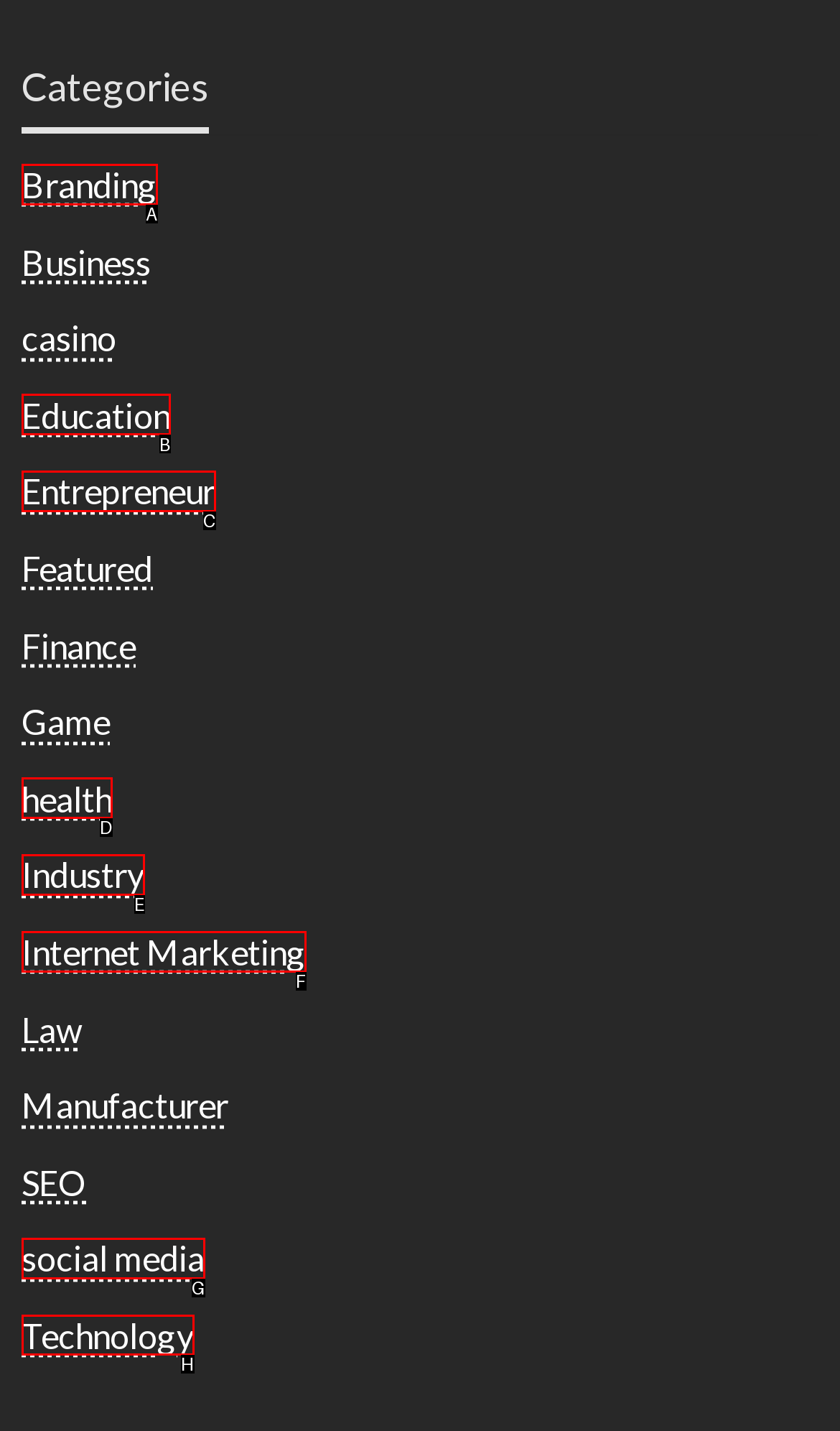Identify which lettered option completes the task: Visit the ABOUT US page. Provide the letter of the correct choice.

None